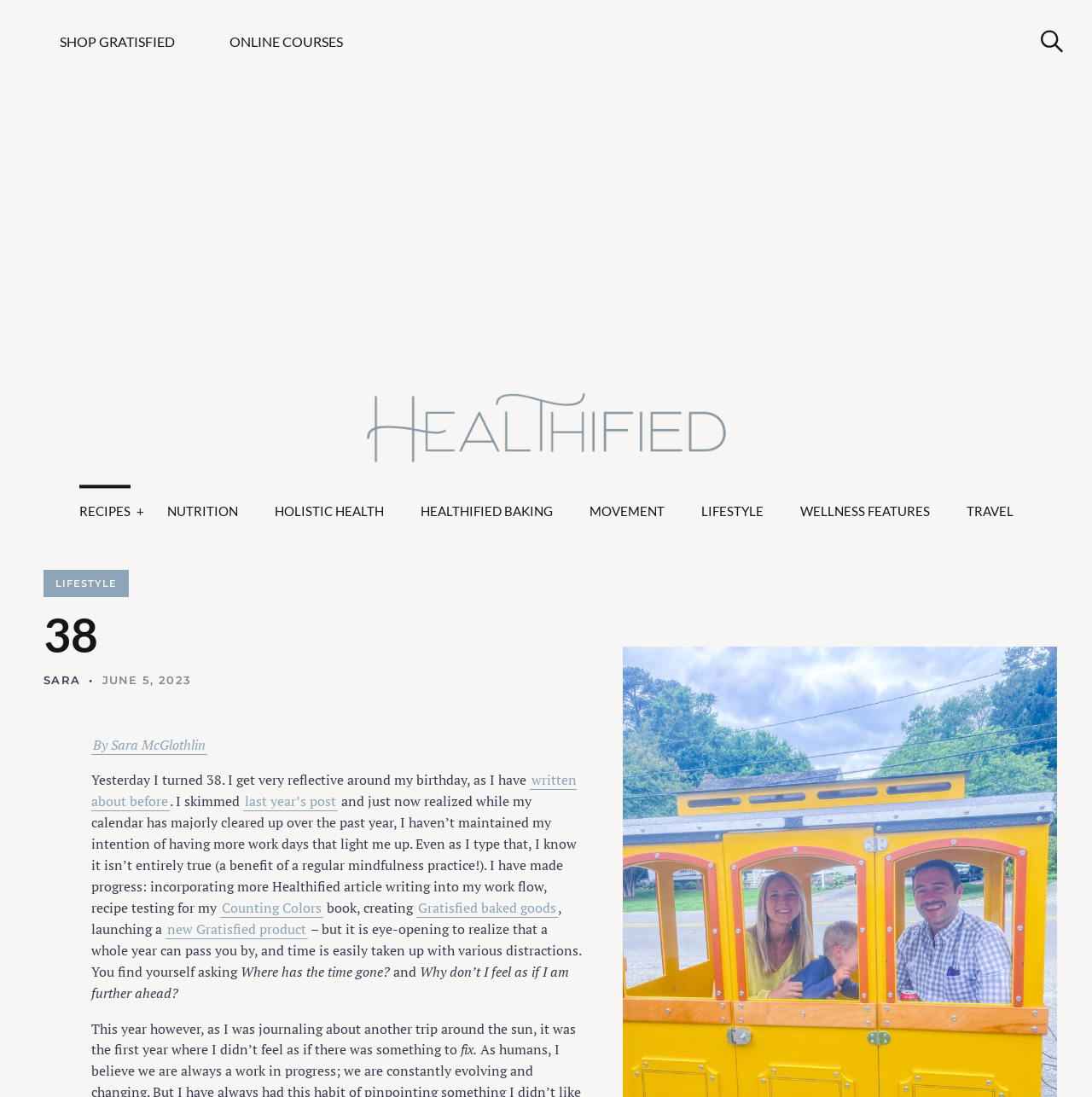Using the description: "Holistic Health", identify the bounding box of the corresponding UI element in the screenshot.

[0.251, 0.45, 0.351, 0.481]